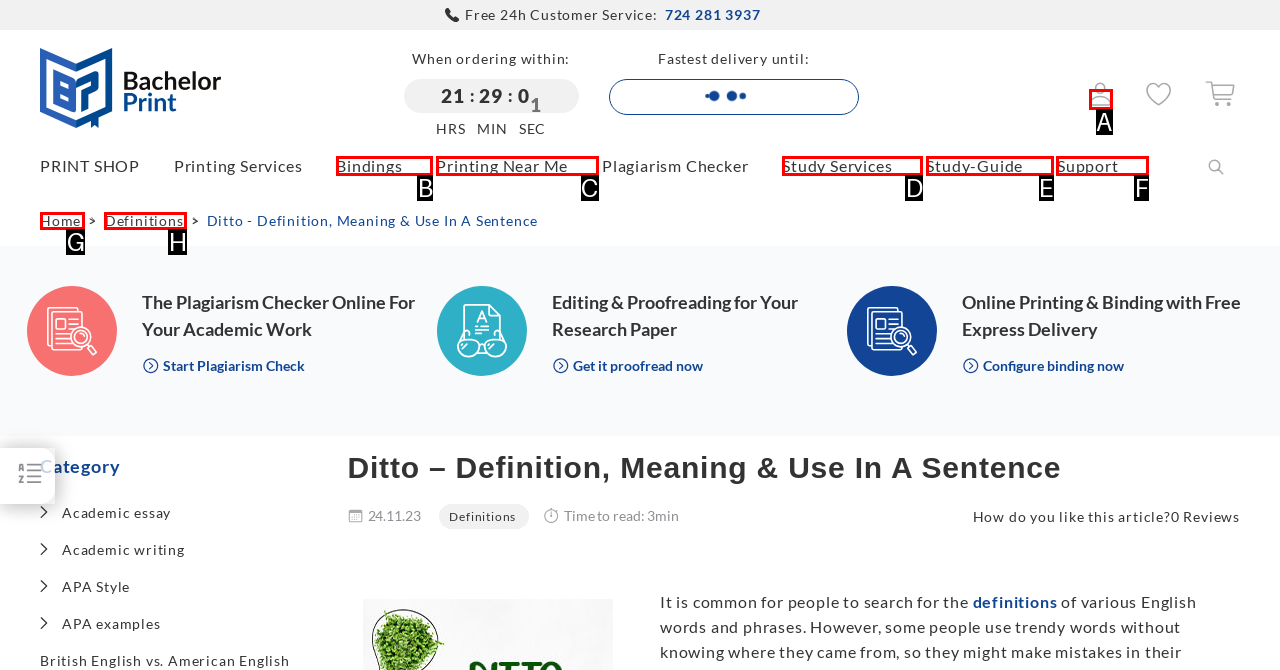Identify the letter of the UI element you need to select to accomplish the task: Go to my account.
Respond with the option's letter from the given choices directly.

A